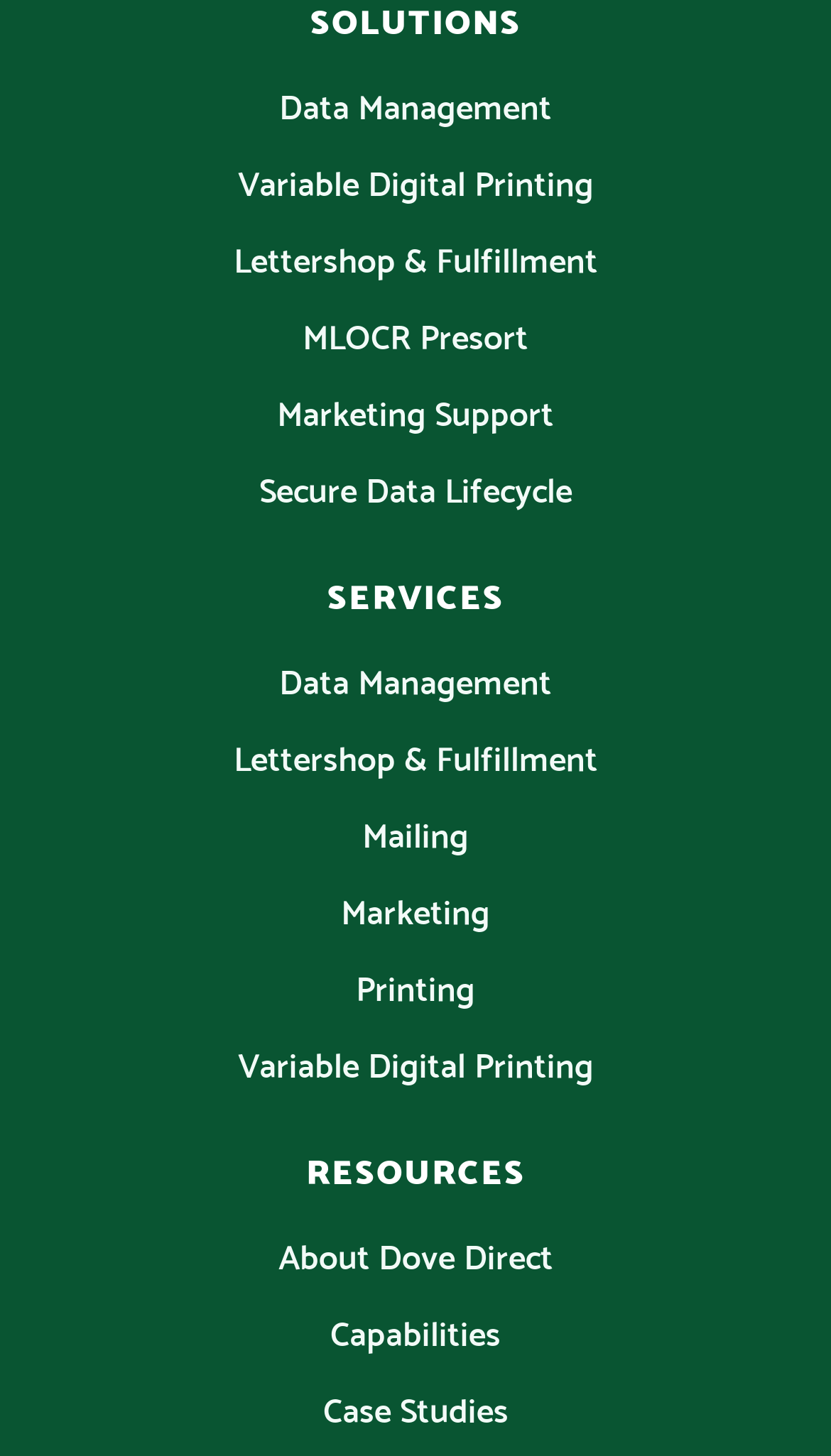Respond to the following query with just one word or a short phrase: 
What is the second link under the 'RESOURCES' heading?

Capabilities